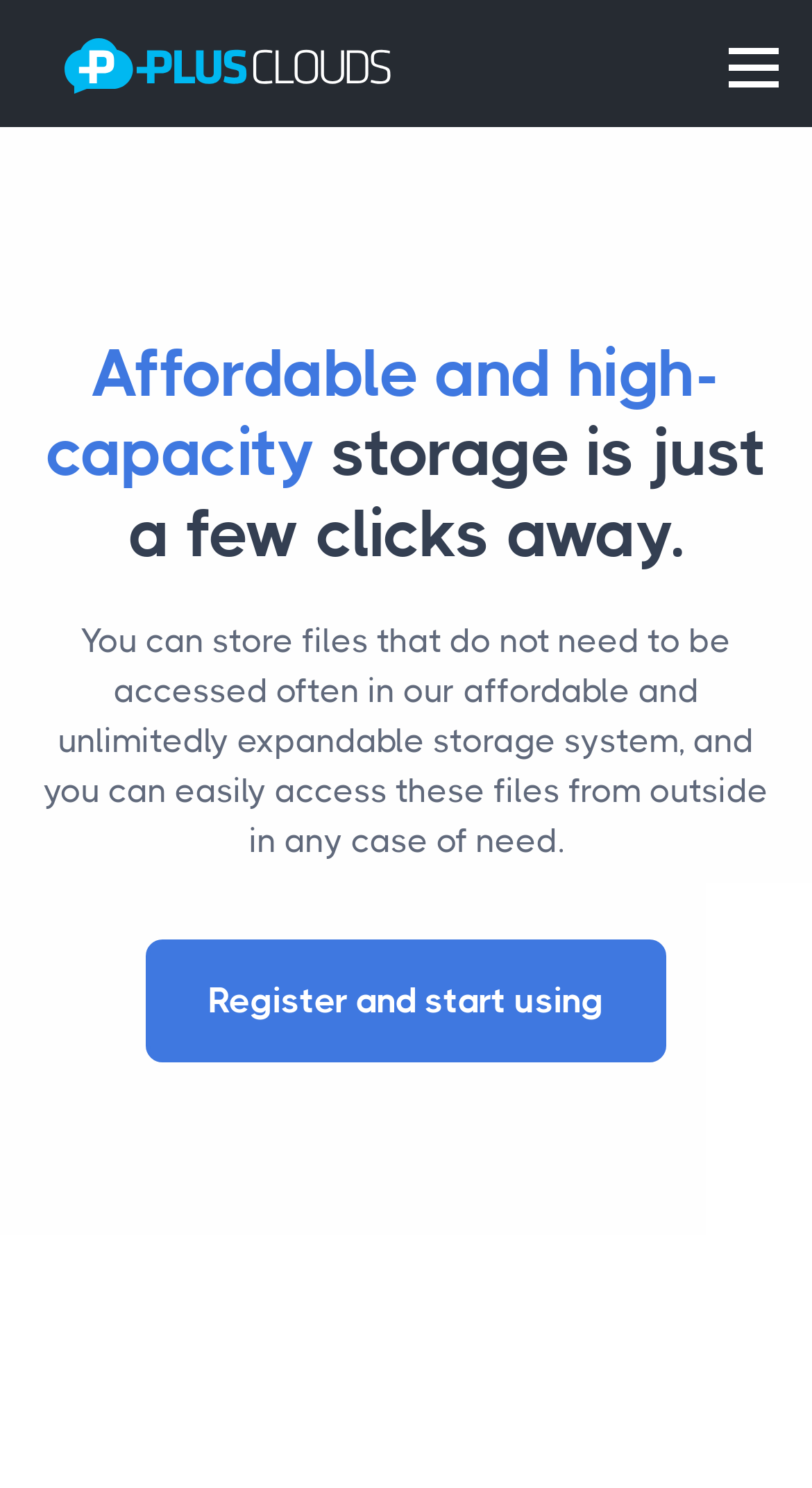What is shown in the image at the bottom?
Using the image, give a concise answer in the form of a single word or short phrase.

PC Mass Storage